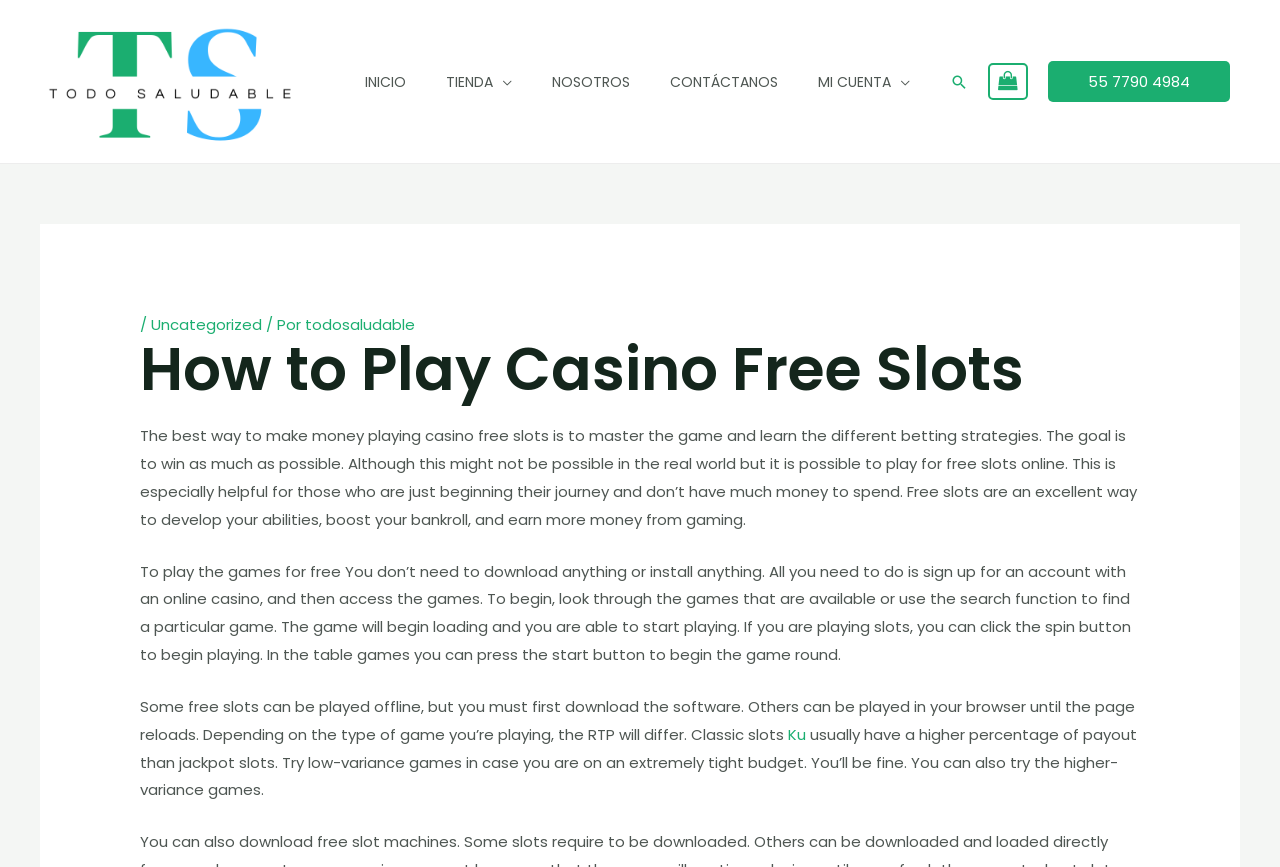Pinpoint the bounding box coordinates of the clickable element to carry out the following instruction: "search something."

[0.742, 0.084, 0.756, 0.105]